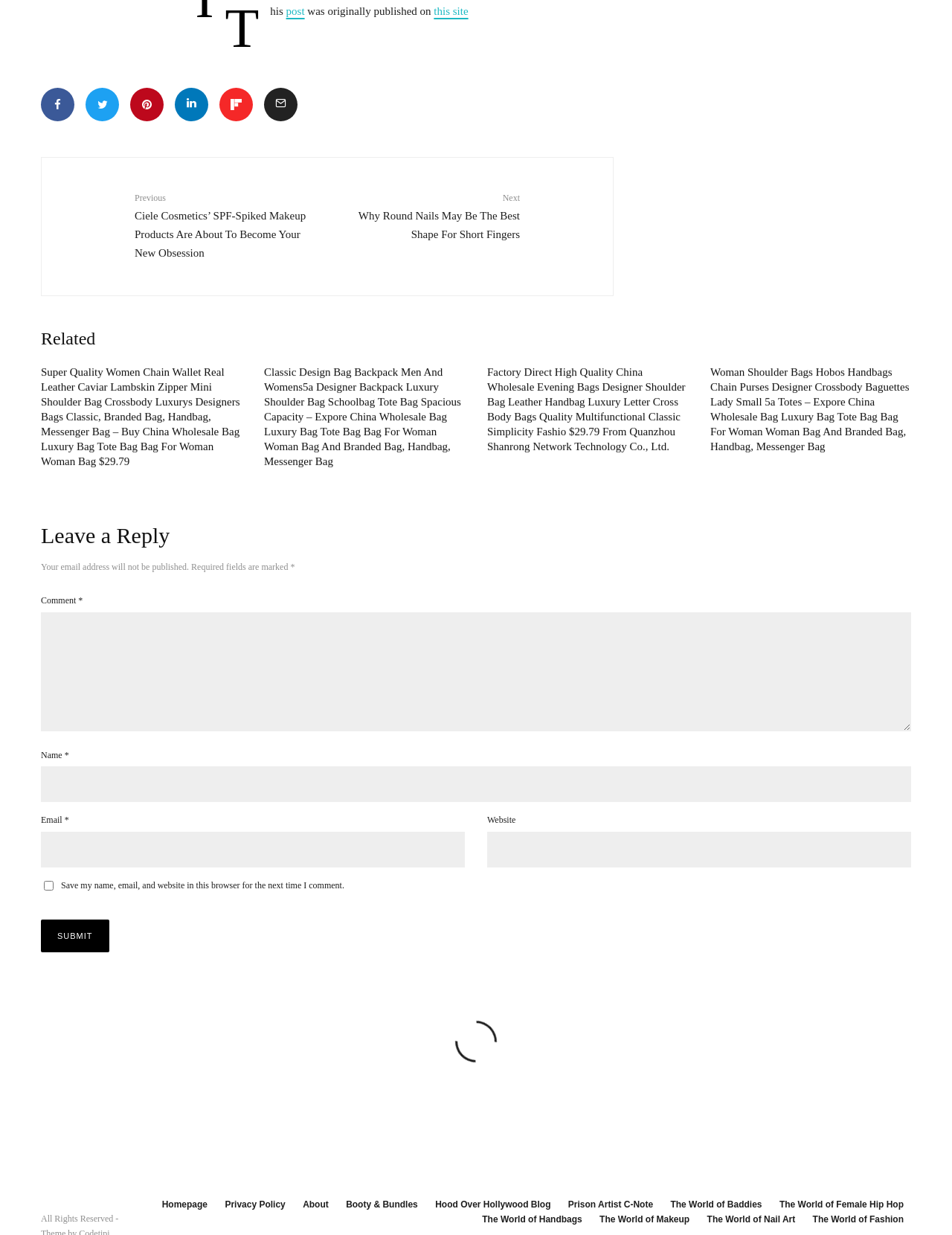Give a short answer to this question using one word or a phrase:
How many social media links are in the footer?

5